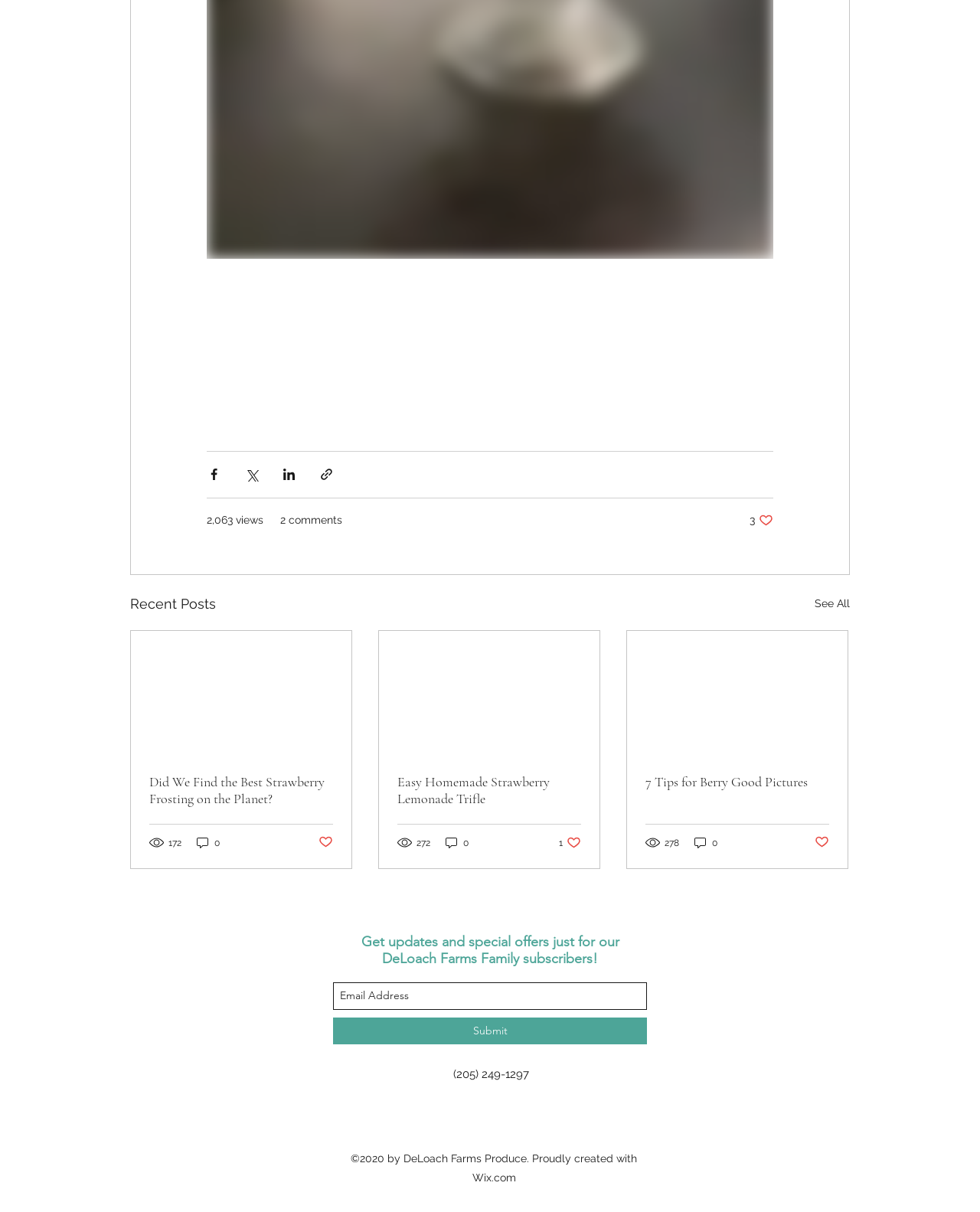Pinpoint the bounding box coordinates of the clickable area needed to execute the instruction: "Like the post". The coordinates should be specified as four float numbers between 0 and 1, i.e., [left, top, right, bottom].

[0.765, 0.423, 0.789, 0.435]